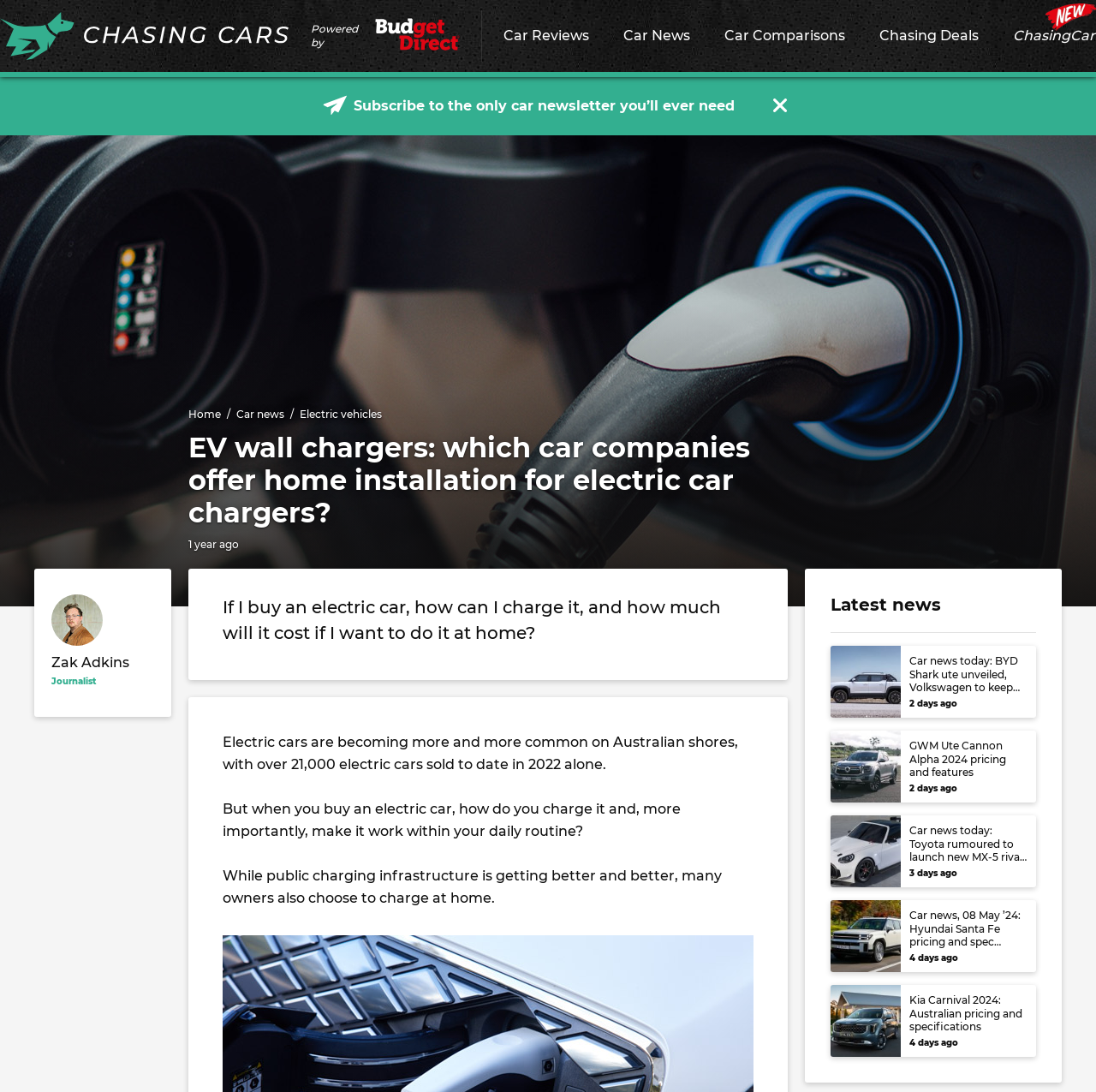Provide the bounding box coordinates for the area that should be clicked to complete the instruction: "Click on the 'Home' link".

[0.172, 0.373, 0.202, 0.385]